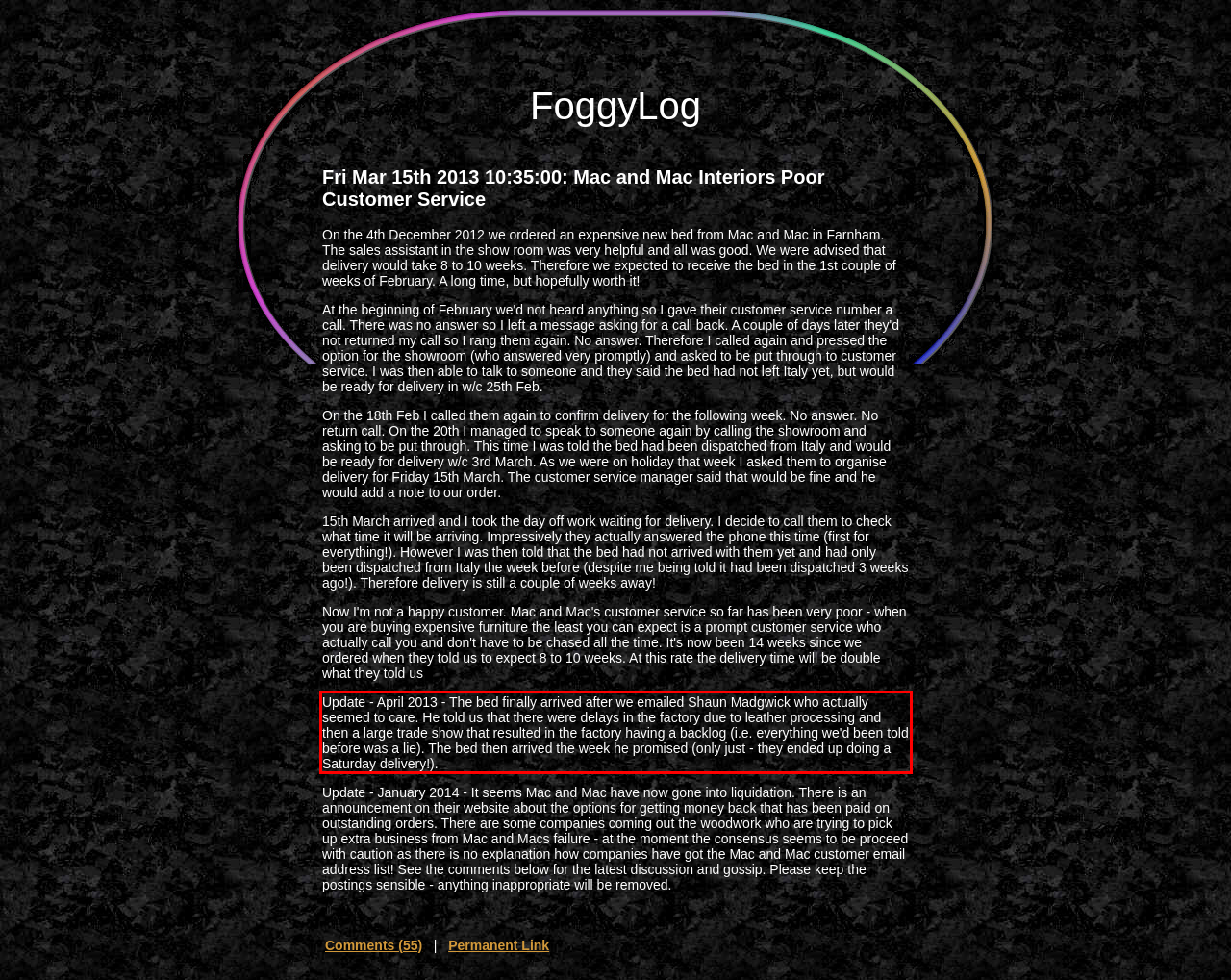Please extract the text content within the red bounding box on the webpage screenshot using OCR.

Update - April 2013 - The bed finally arrived after we emailed Shaun Madgwick who actually seemed to care. He told us that there were delays in the factory due to leather processing and then a large trade show that resulted in the factory having a backlog (i.e. everything we'd been told before was a lie). The bed then arrived the week he promised (only just - they ended up doing a Saturday delivery!).